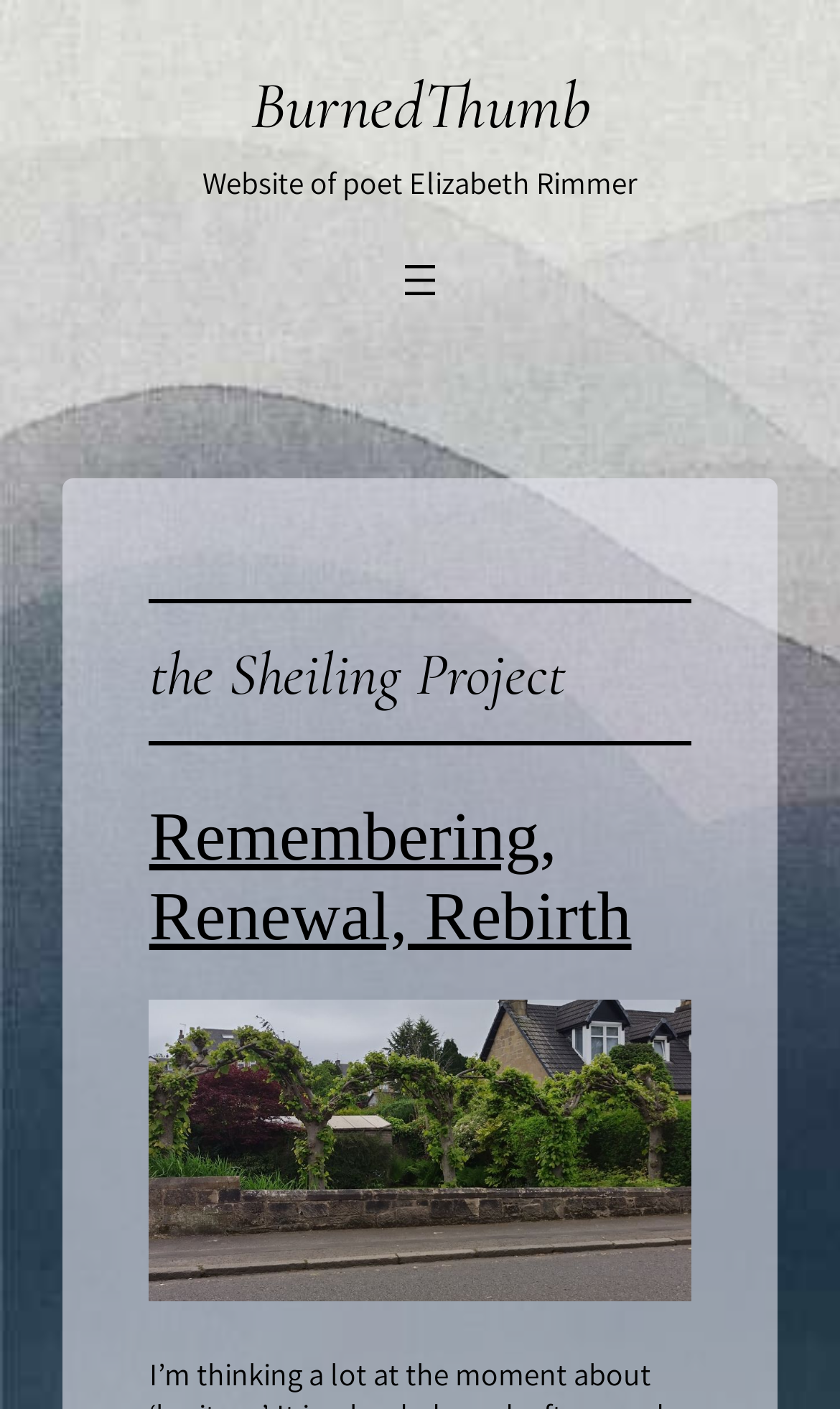Please study the image and answer the question comprehensively:
What is the purpose of the button?

The button element has a description 'Open menu' and has a popup dialog, suggesting that its purpose is to open a menu.